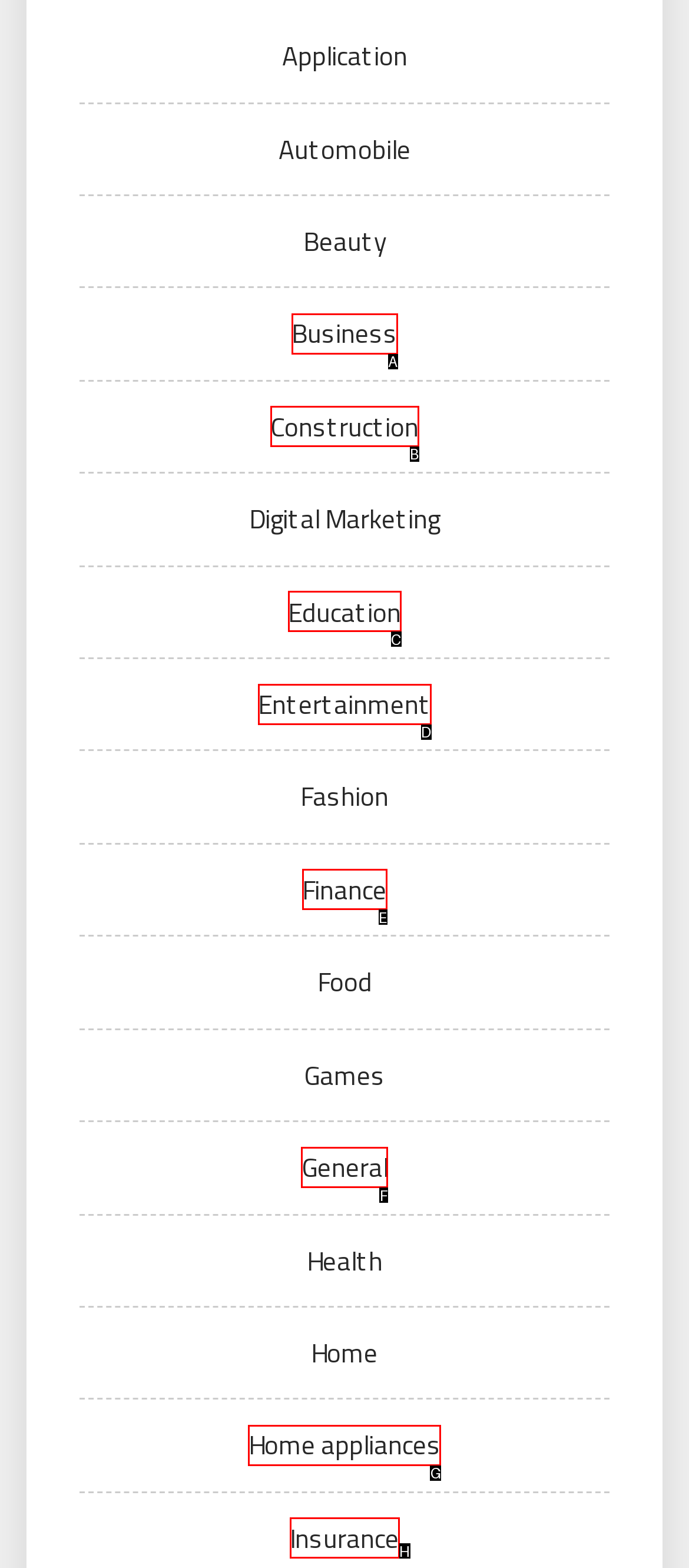Identify which HTML element matches the description: Home appliances
Provide your answer in the form of the letter of the correct option from the listed choices.

G